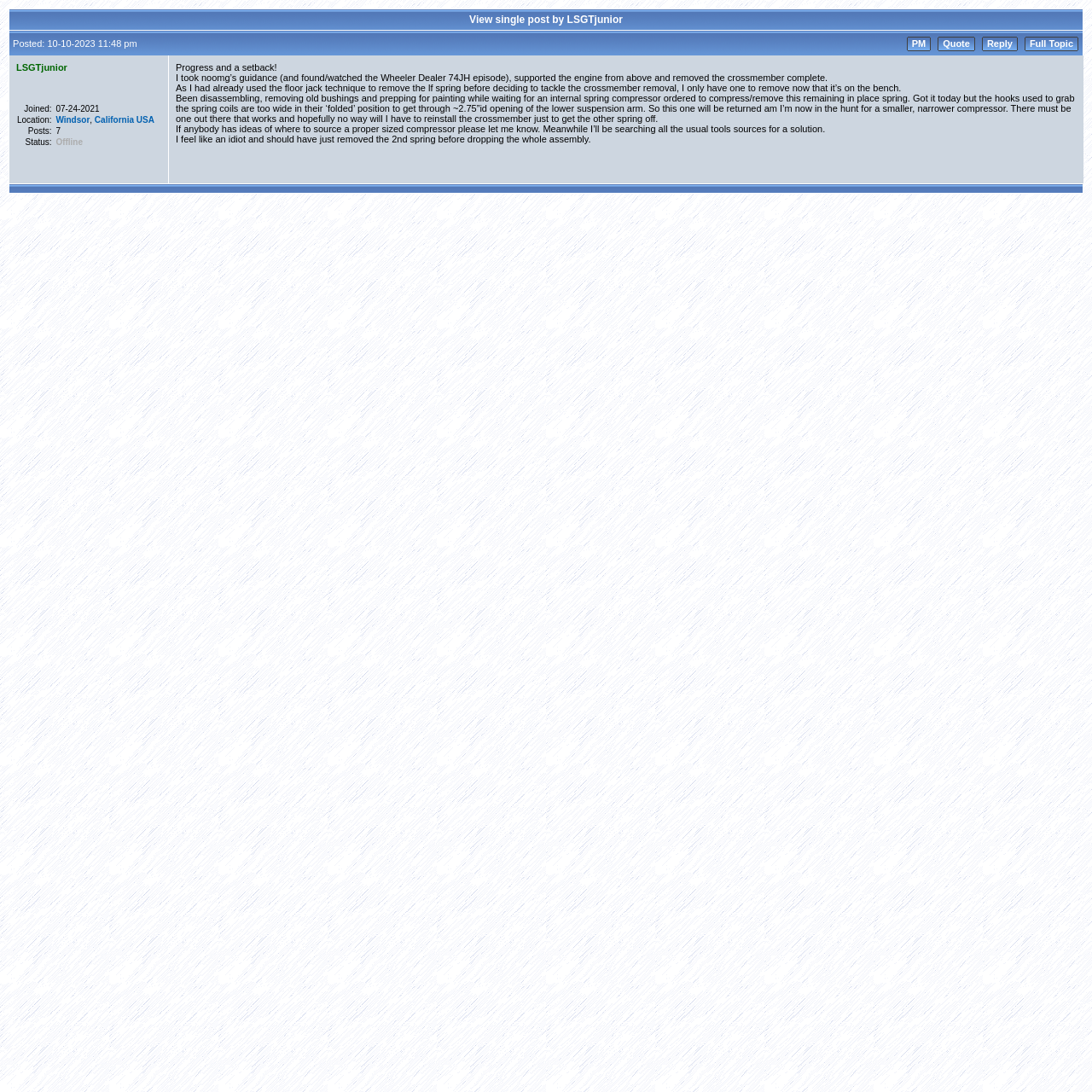Return the bounding box coordinates of the UI element that corresponds to this description: "Windsor". The coordinates must be given as four float numbers in the range of 0 and 1, [left, top, right, bottom].

[0.051, 0.105, 0.082, 0.114]